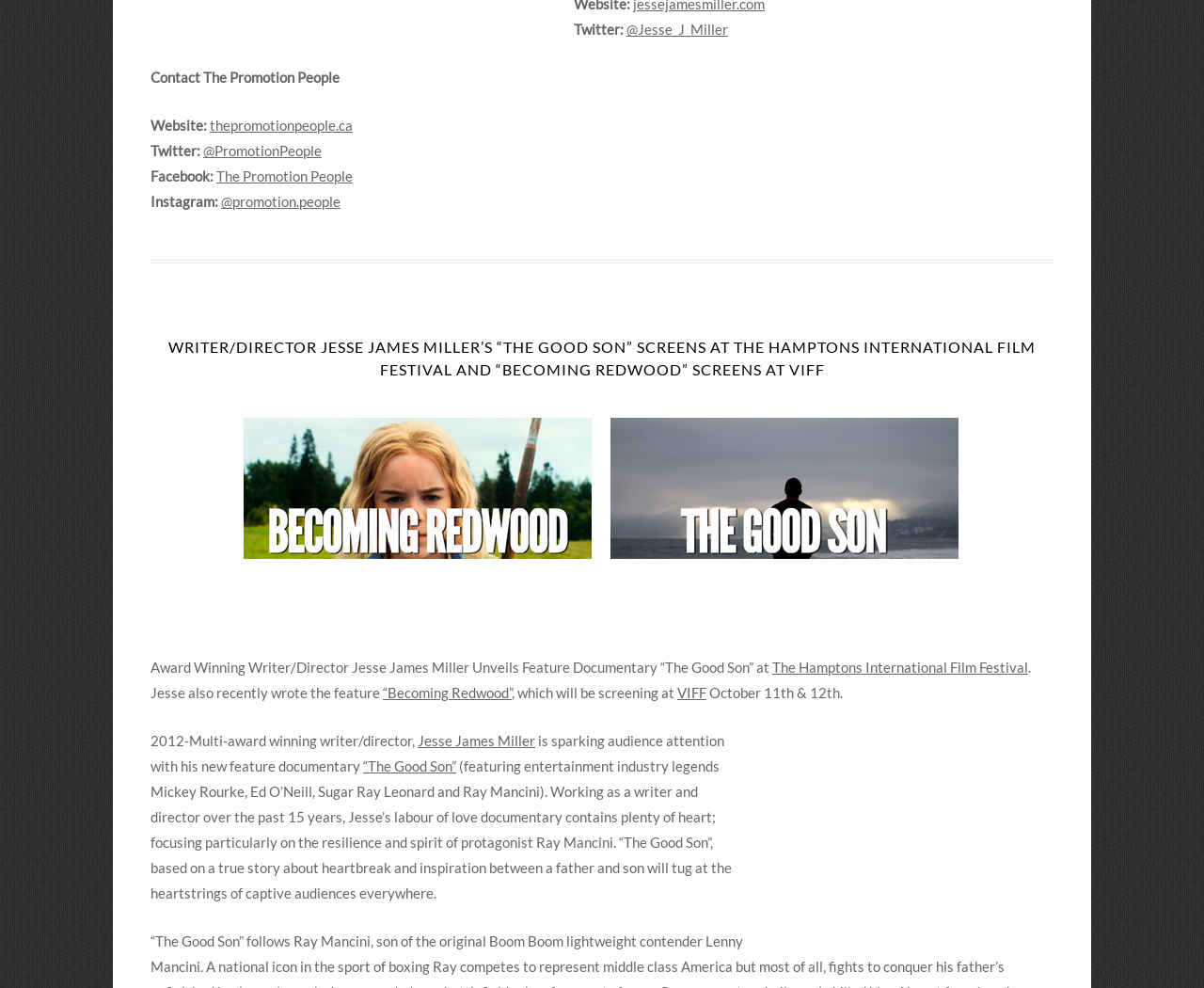What is the name of the writer/director?
Using the image, respond with a single word or phrase.

Jesse James Miller